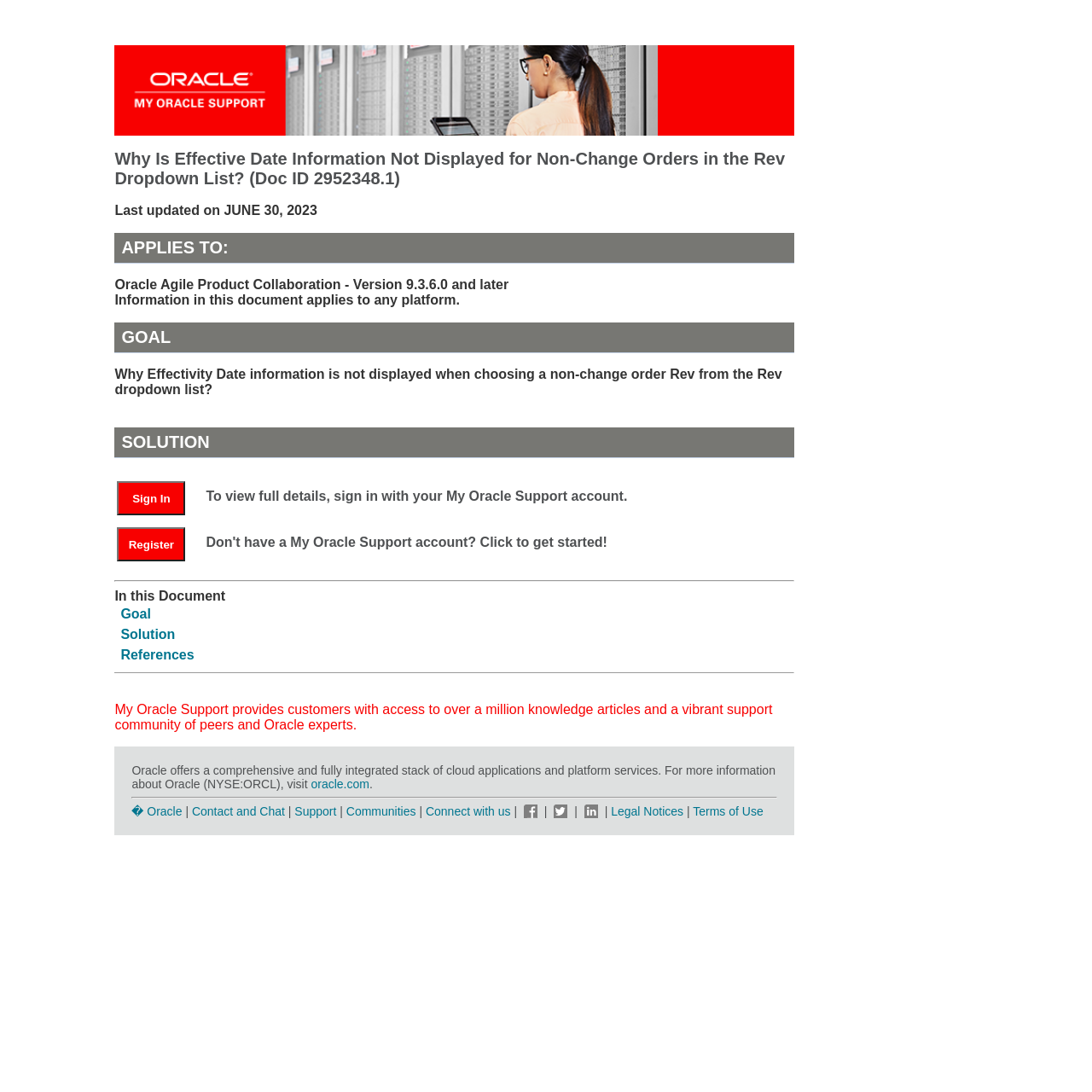Could you locate the bounding box coordinates for the section that should be clicked to accomplish this task: "Register".

[0.107, 0.491, 0.185, 0.504]